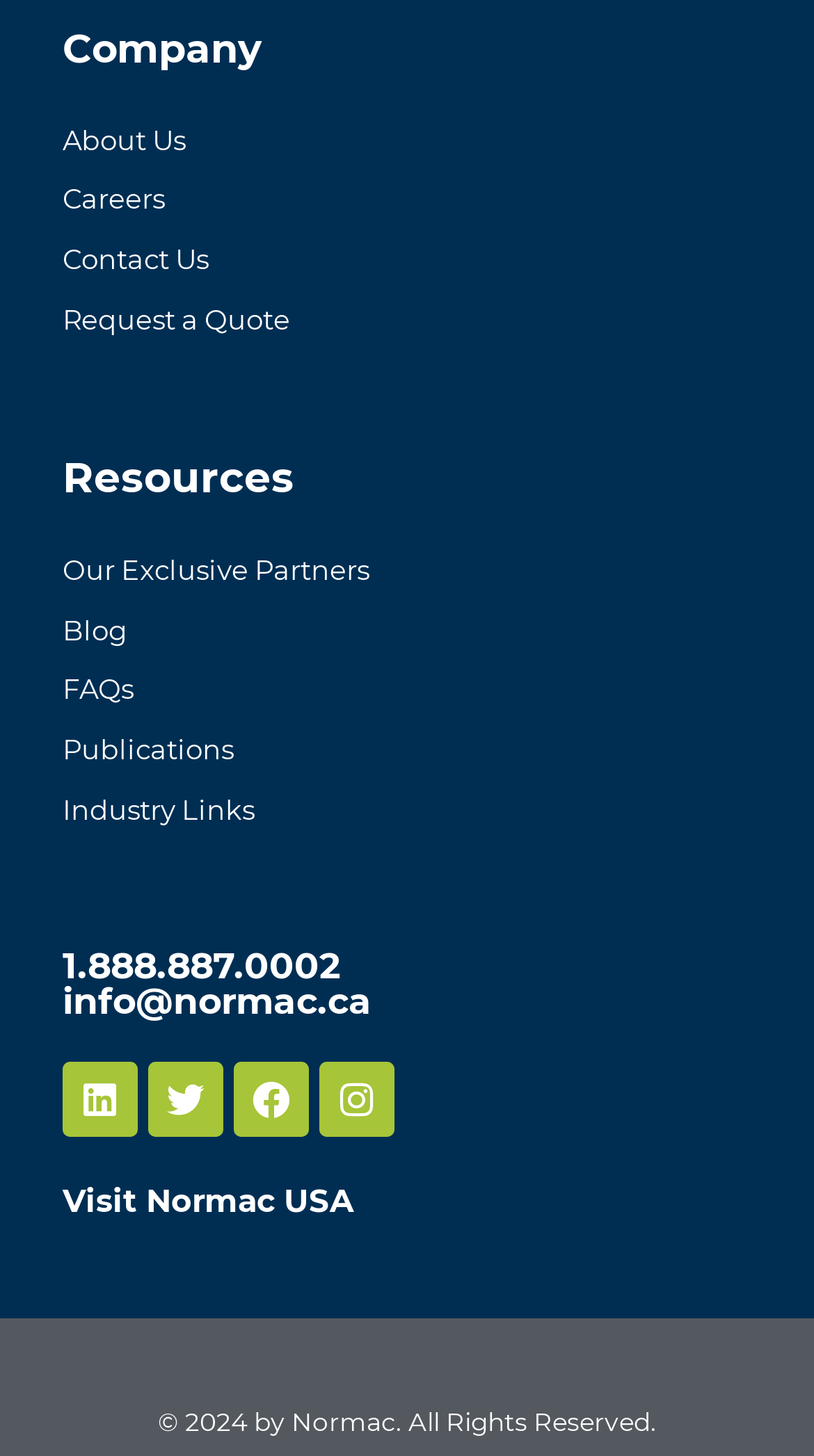Using the webpage screenshot, locate the HTML element that fits the following description and provide its bounding box: "Industry Links".

[0.077, 0.535, 0.923, 0.576]